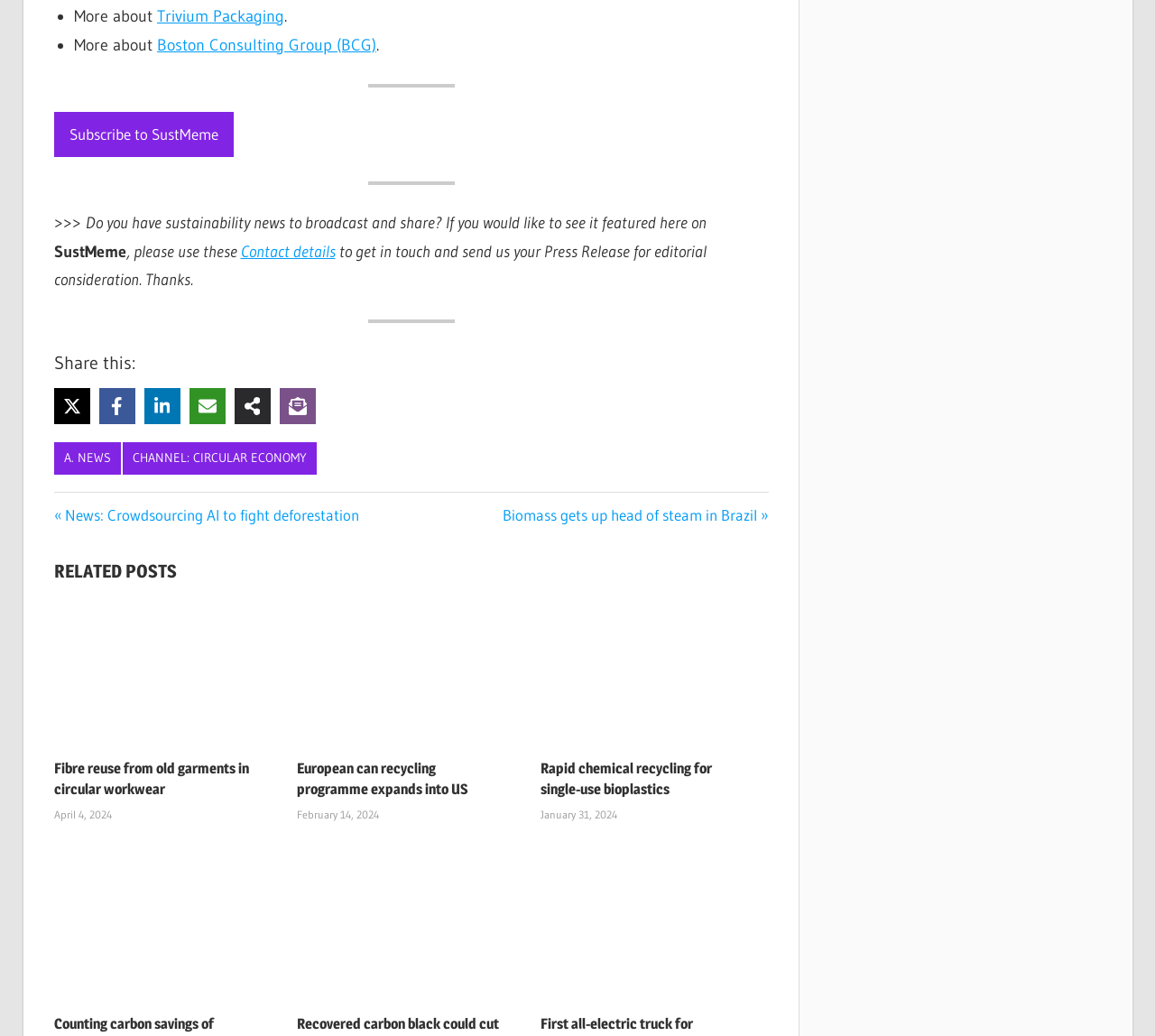Given the element description "Share", identify the bounding box of the corresponding UI element.

[0.203, 0.374, 0.234, 0.409]